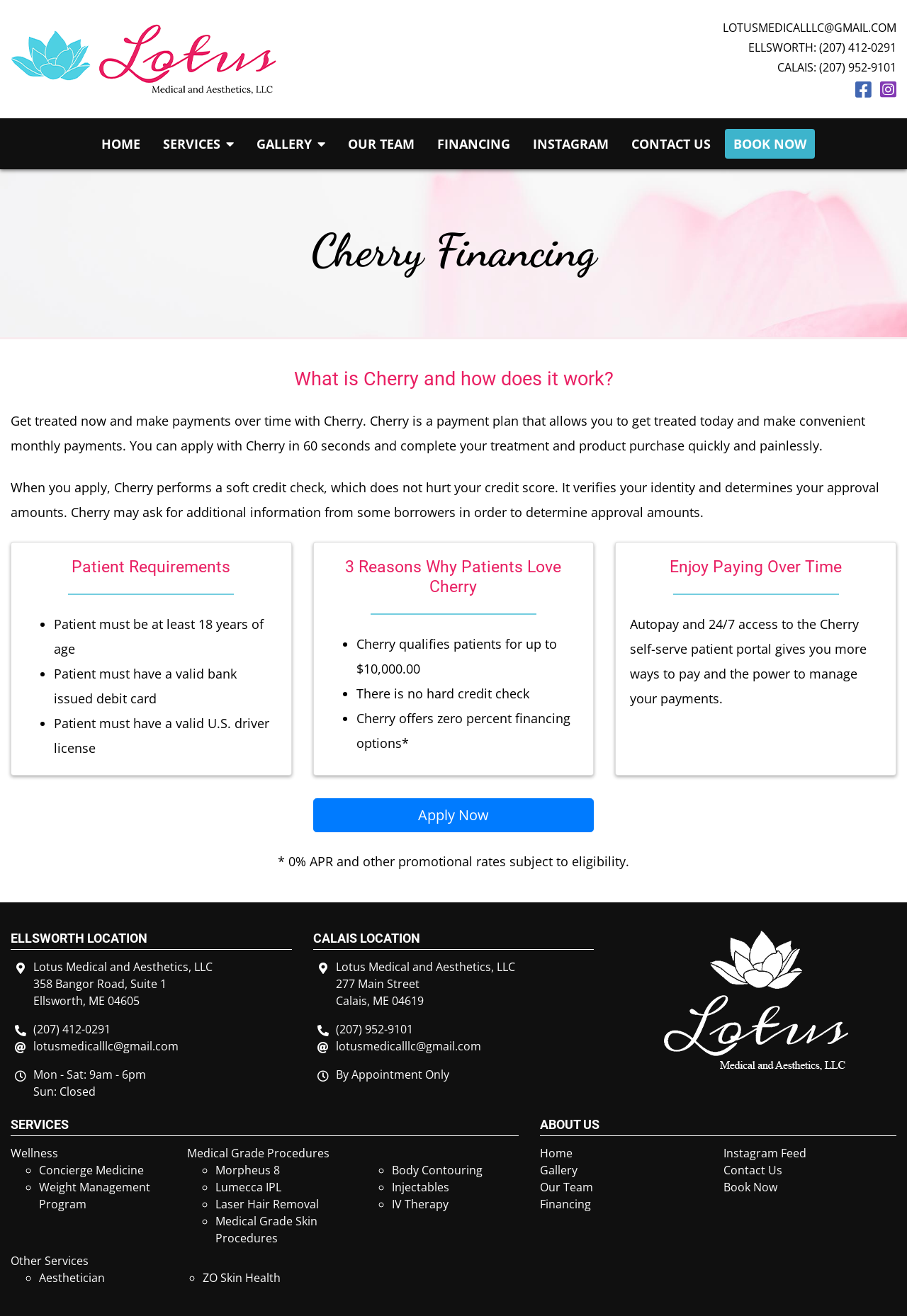Please reply with a single word or brief phrase to the question: 
What is Cherry financing?

A payment plan